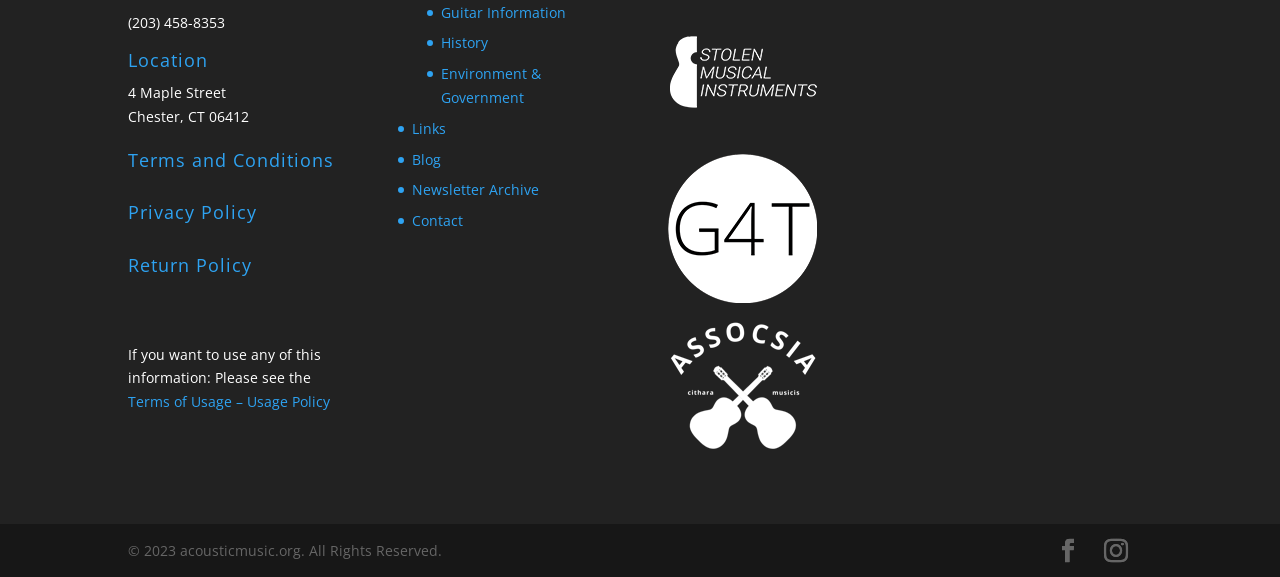Mark the bounding box of the element that matches the following description: "alt="Stolen Musical Instruments"".

[0.522, 0.772, 0.639, 0.805]